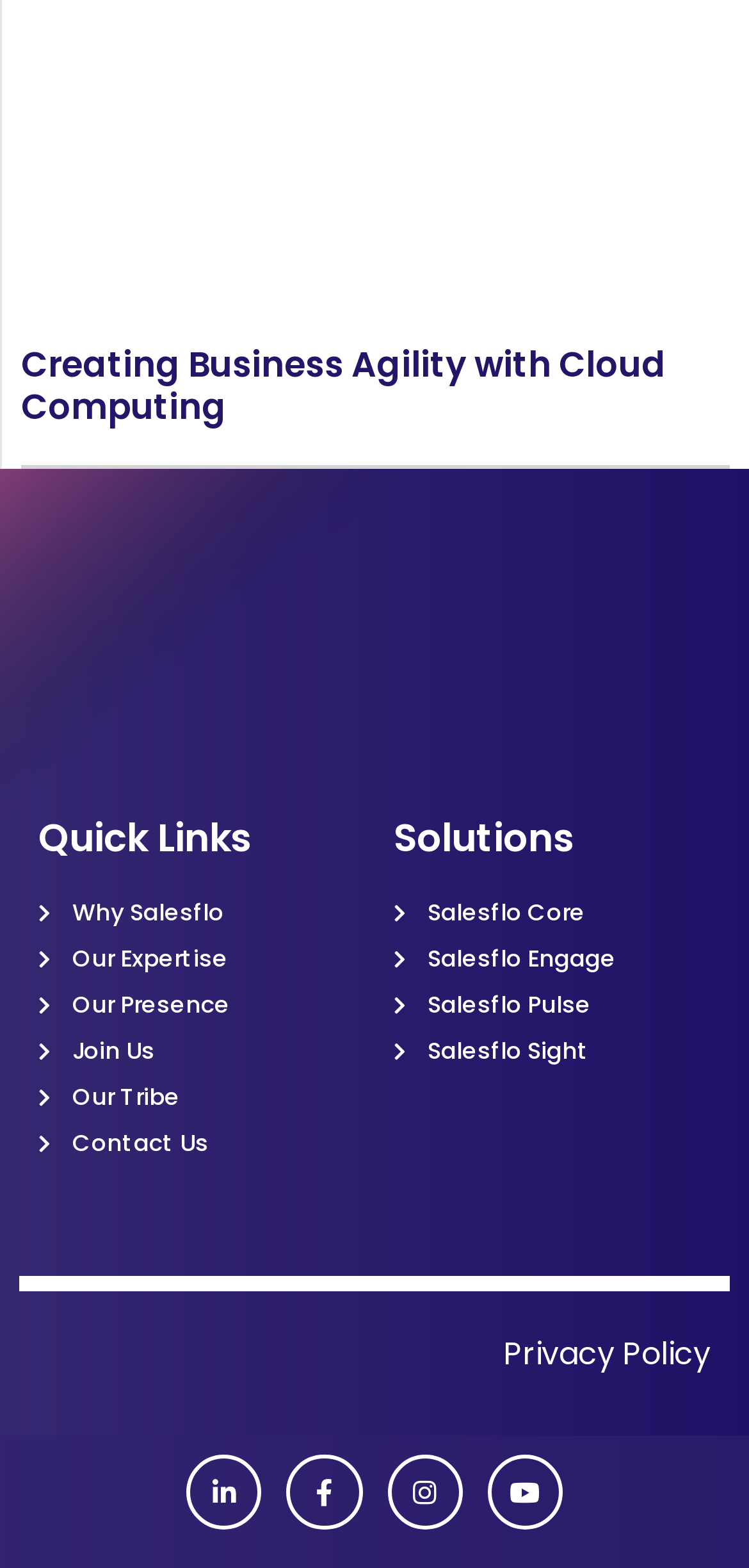How many social media links are there?
Please provide a single word or phrase answer based on the image.

1